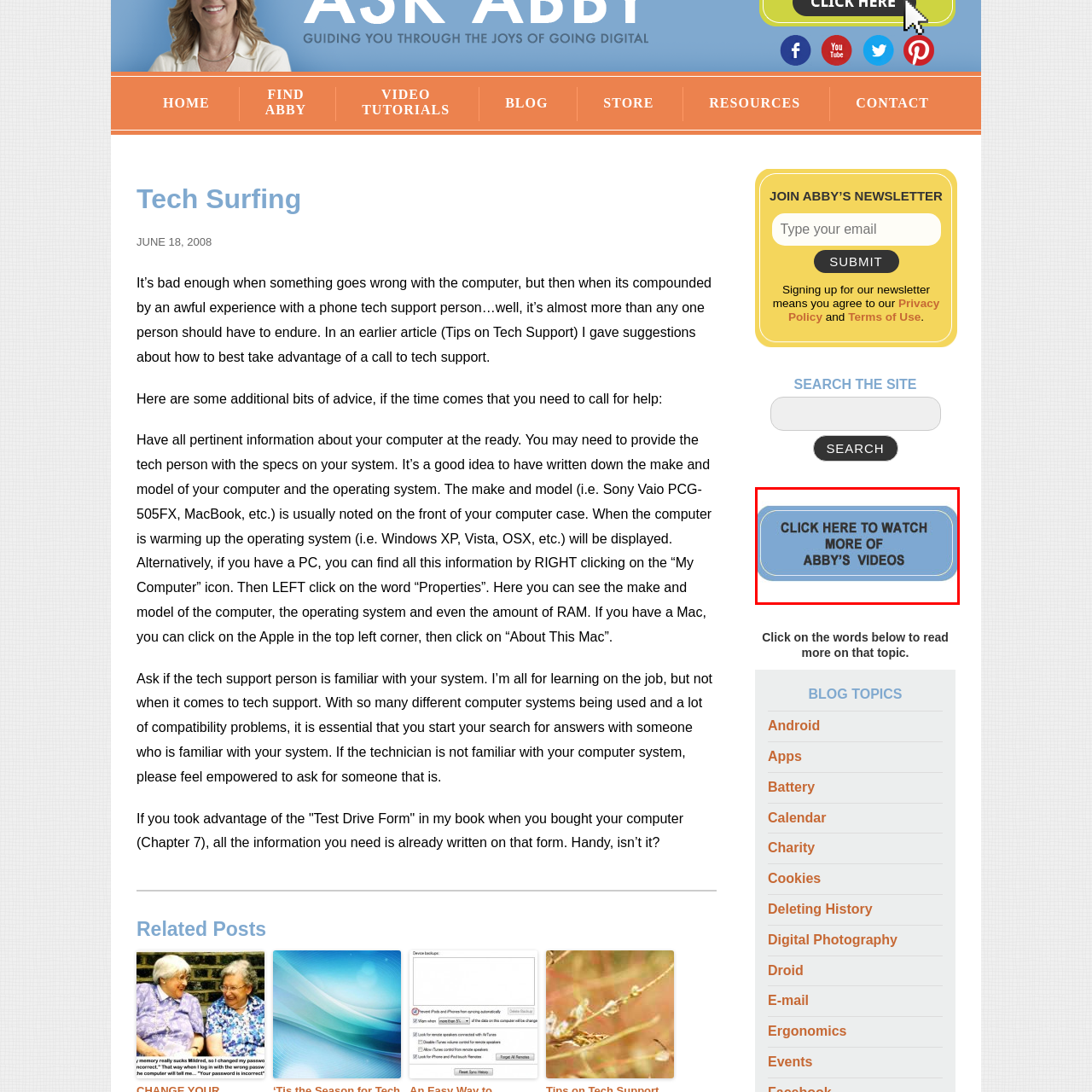Please look at the highlighted area within the red border and provide the answer to this question using just one word or phrase: 
What is the color of the call-to-action button?

Light blue